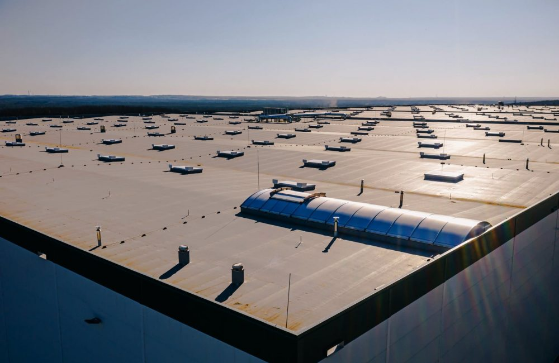Give a concise answer of one word or phrase to the question: 
What is visible in the foreground of the image?

Dark-colored exterior wall